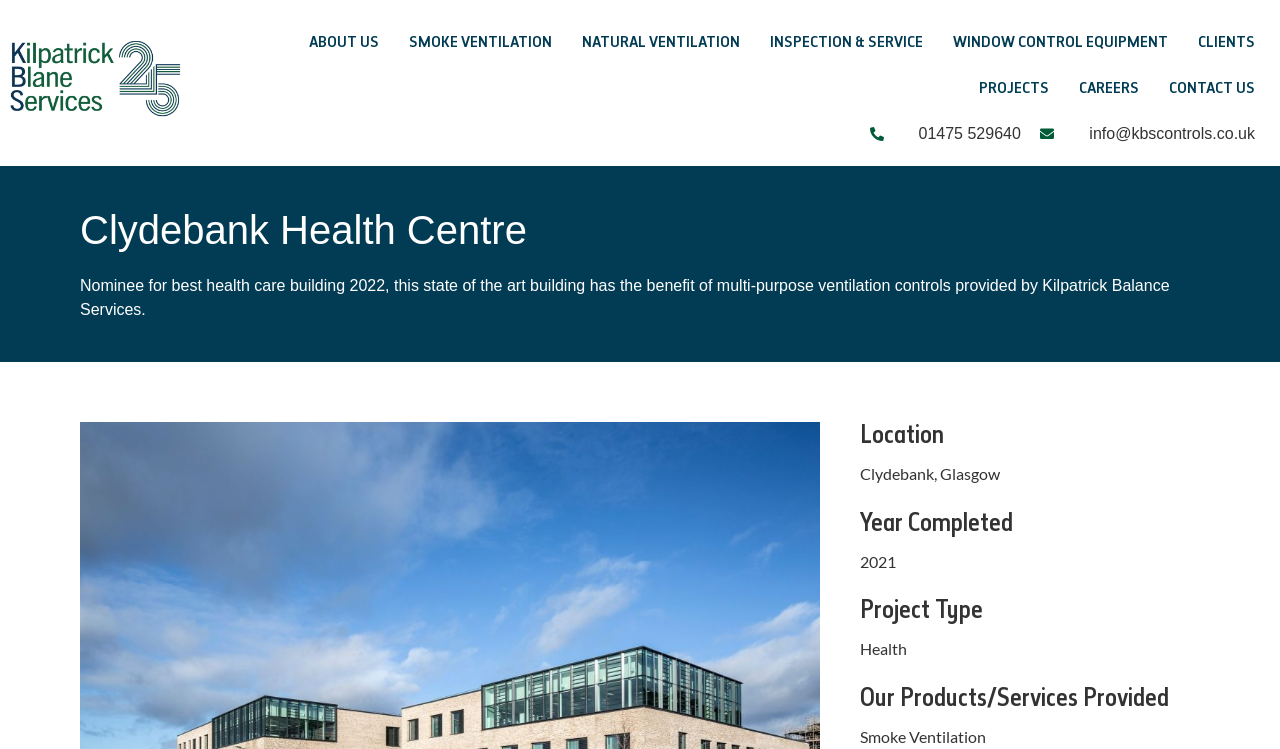Can you find the bounding box coordinates for the UI element given this description: "info@kbscontrols.co.uk"? Provide the coordinates as four float numbers between 0 and 1: [left, top, right, bottom].

[0.81, 0.163, 0.98, 0.195]